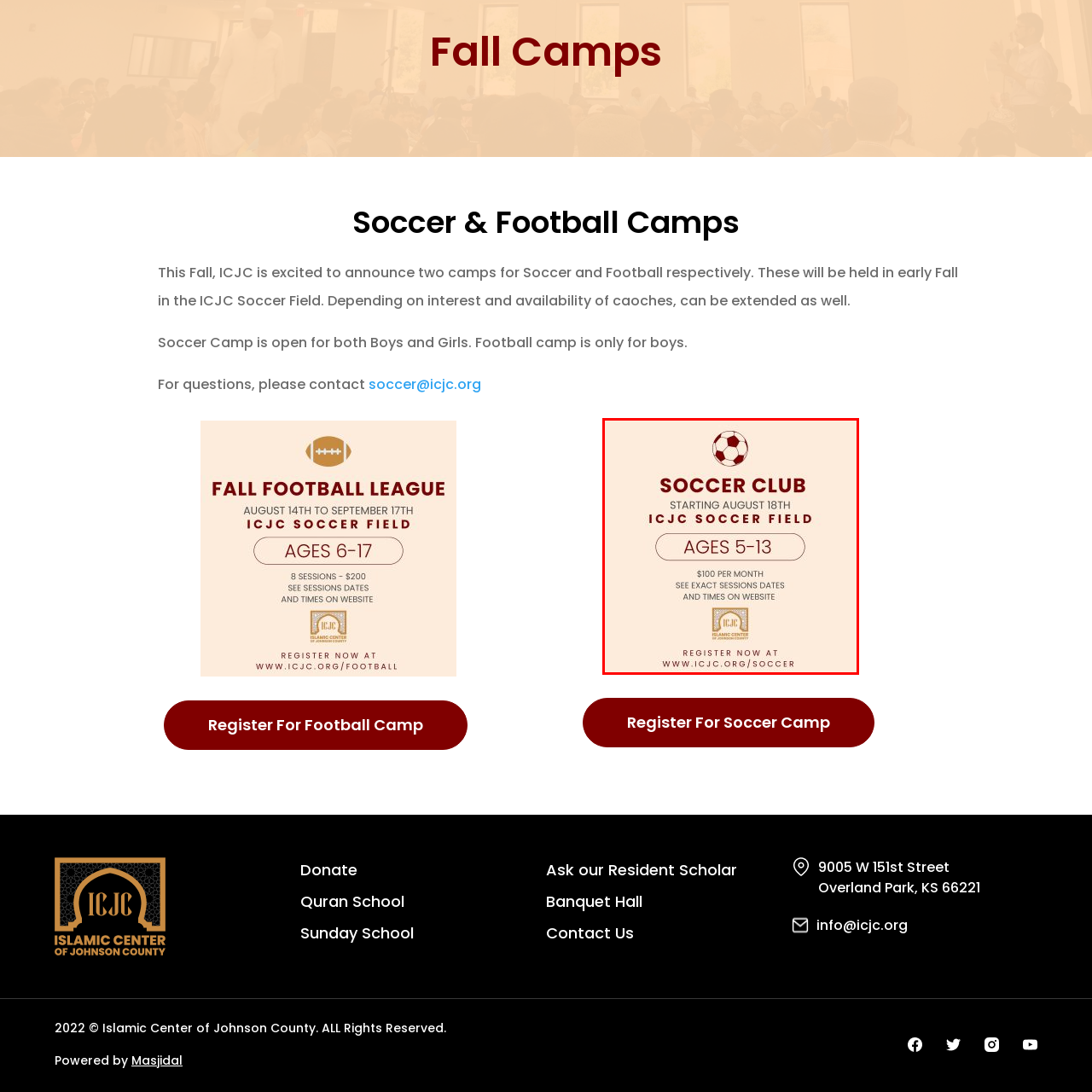Create a detailed narrative describing the image bounded by the red box.

The image promotes the "Soccer Club" offered by the Islamic Center of Johnson County (ICJC), starting on August 18th at the ICJC Soccer Field. It is designed for children aged 5 to 13, with a monthly fee of $100. The club provides a great opportunity for young athletes to engage in soccer, emphasizing the importance of checking the website for exact session dates and times. The bottom of the image directs viewers to register online at www.icjc.org/soccer, making it easy for interested participants to secure their spots. A soccer ball graphic is featured at the top, adding a vibrant touch to the promotional material.